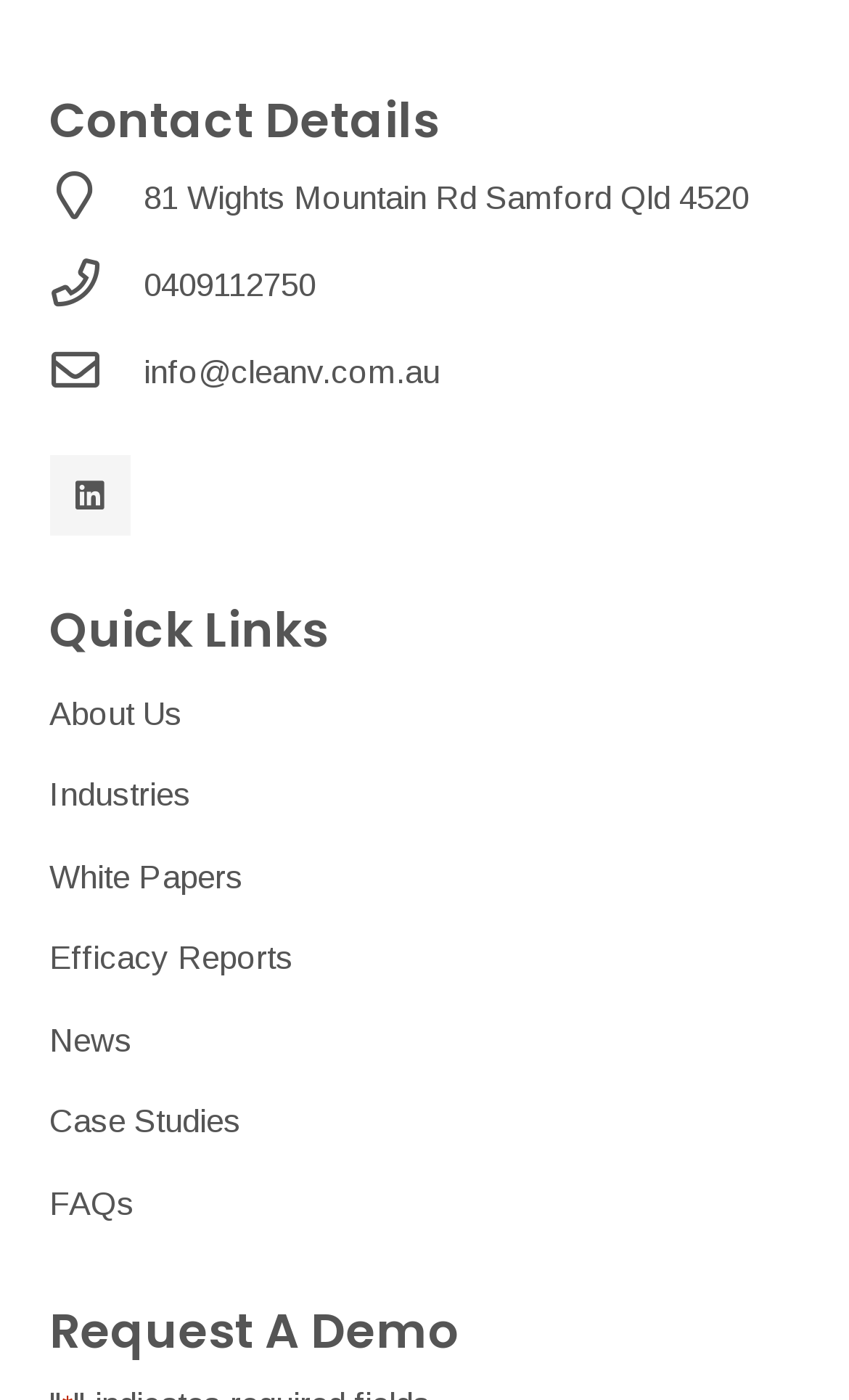Examine the image and give a thorough answer to the following question:
What is the phone number of CleanV?

I found the phone number by examining the links on the webpage, specifically the ones with the text '0409112750', which are located near the top of the page.